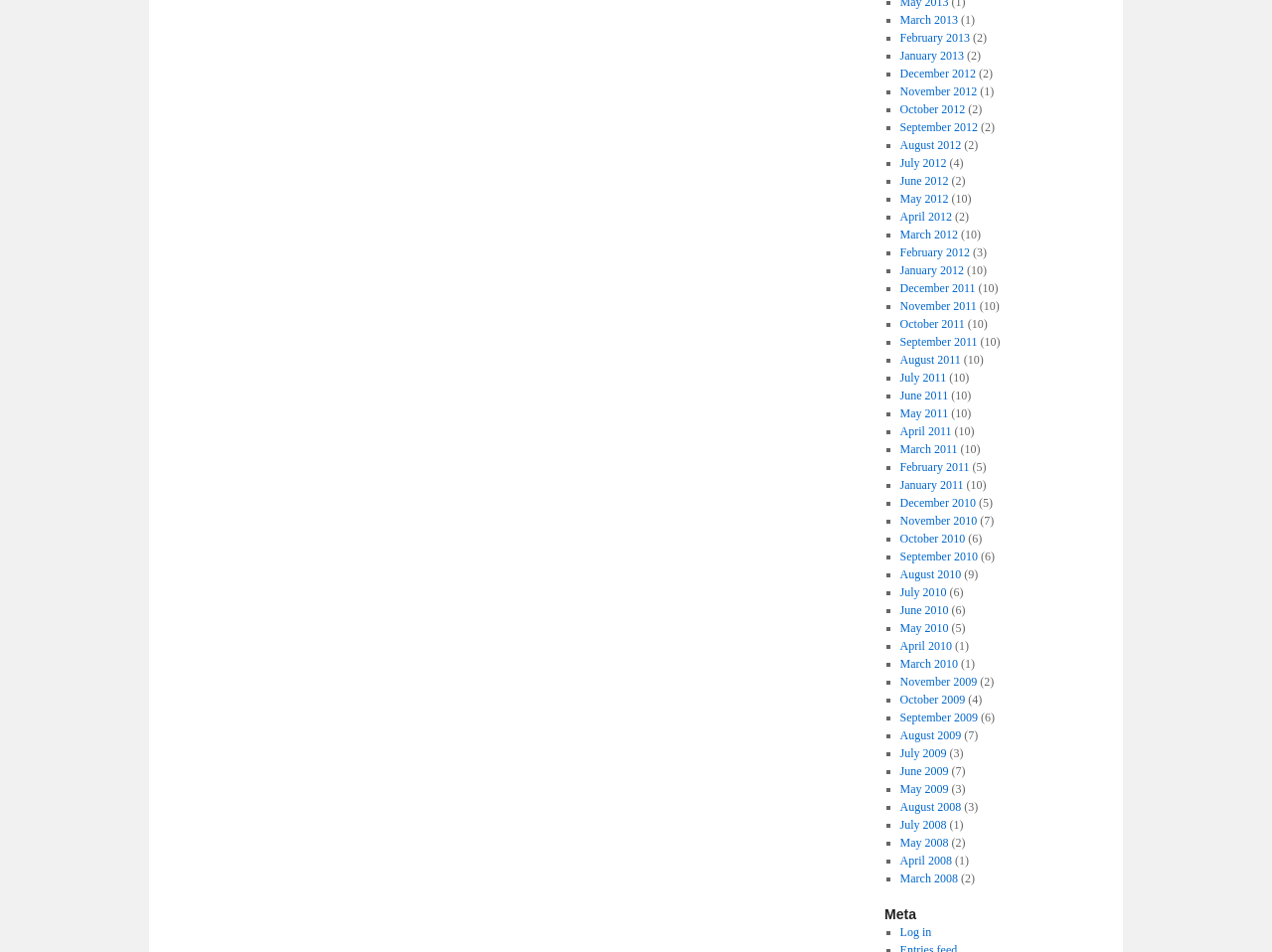What is the pattern of the list markers?
Please use the visual content to give a single word or phrase answer.

■